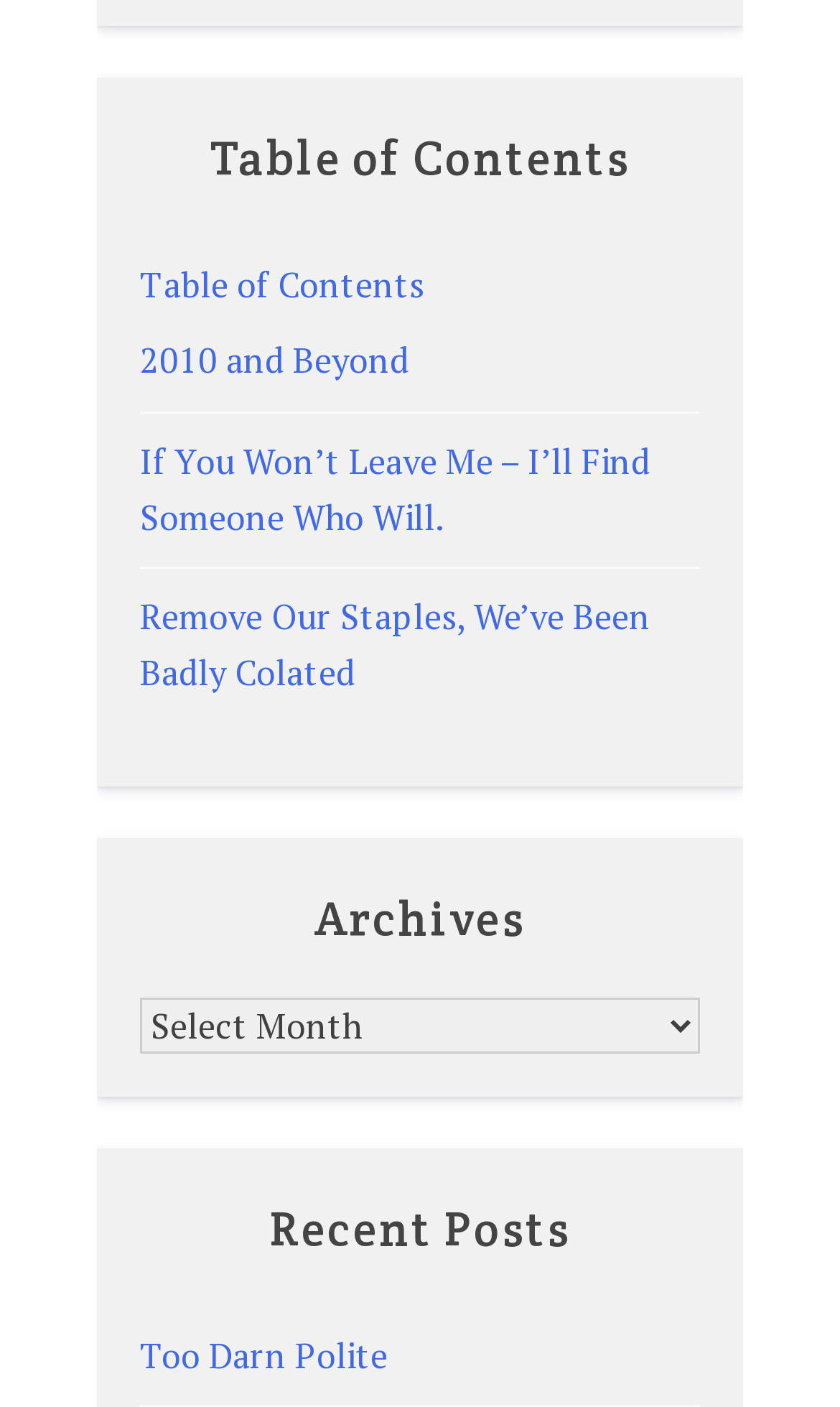Give a concise answer of one word or phrase to the question: 
What is the first link in the Table of Contents?

Table of Contents